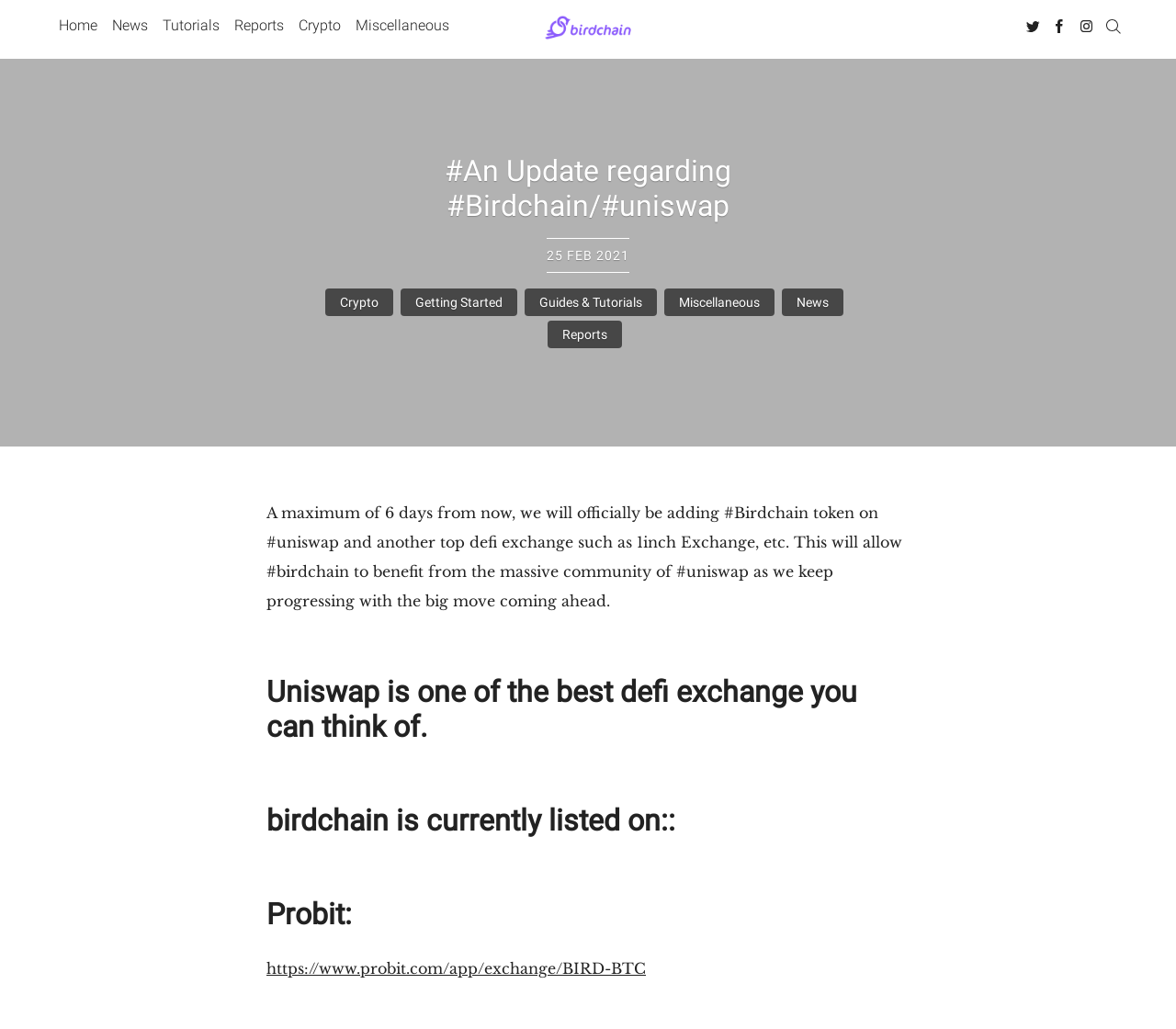Given the element description Crypto, specify the bounding box coordinates of the corresponding UI element in the format (top-left x, top-left y, bottom-right x, bottom-right y). All values must be between 0 and 1.

[0.254, 0.011, 0.29, 0.039]